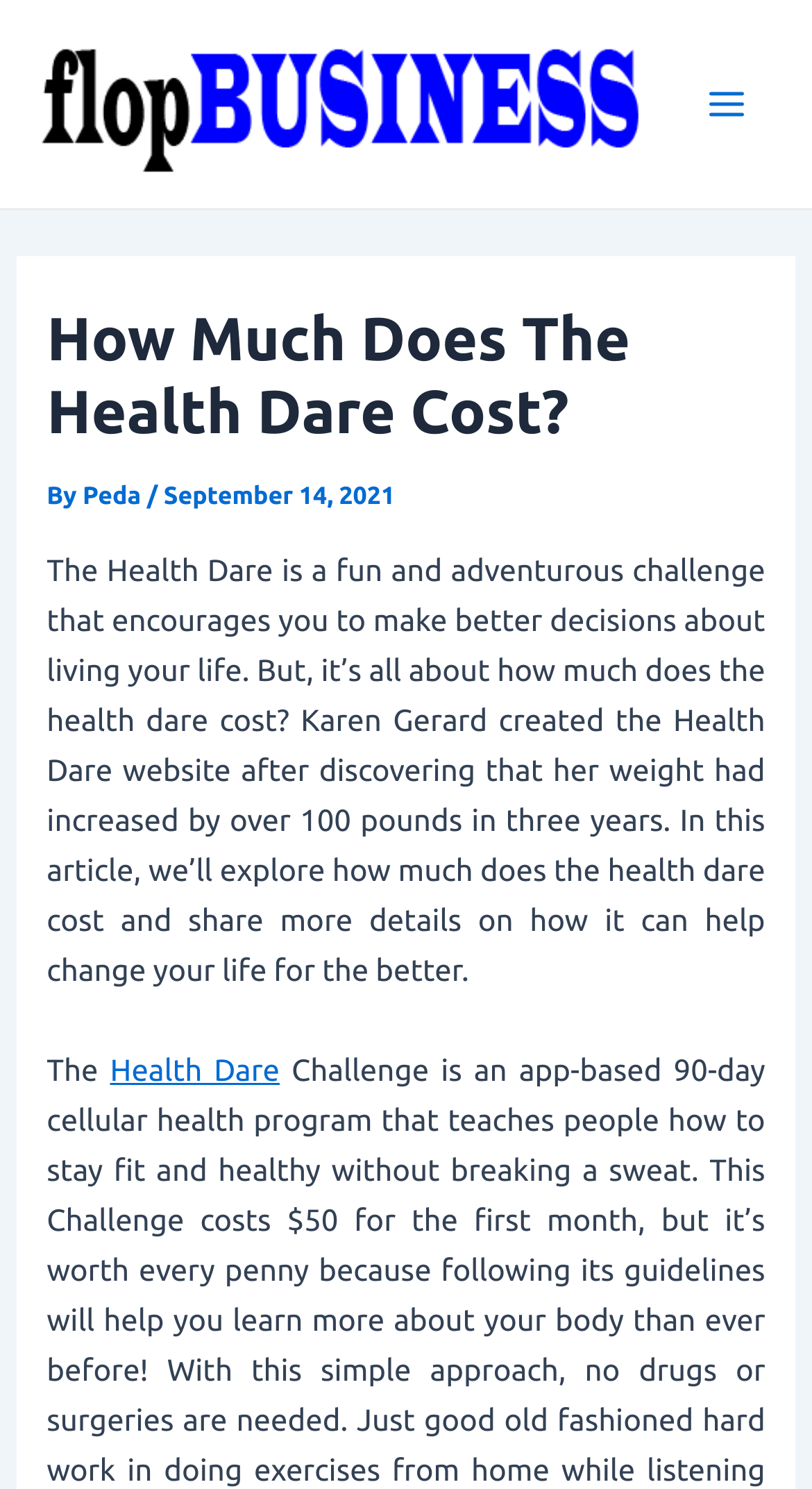Using the format (top-left x, top-left y, bottom-right x, bottom-right y), and given the element description, identify the bounding box coordinates within the screenshot: Health Dare

[0.136, 0.706, 0.344, 0.73]